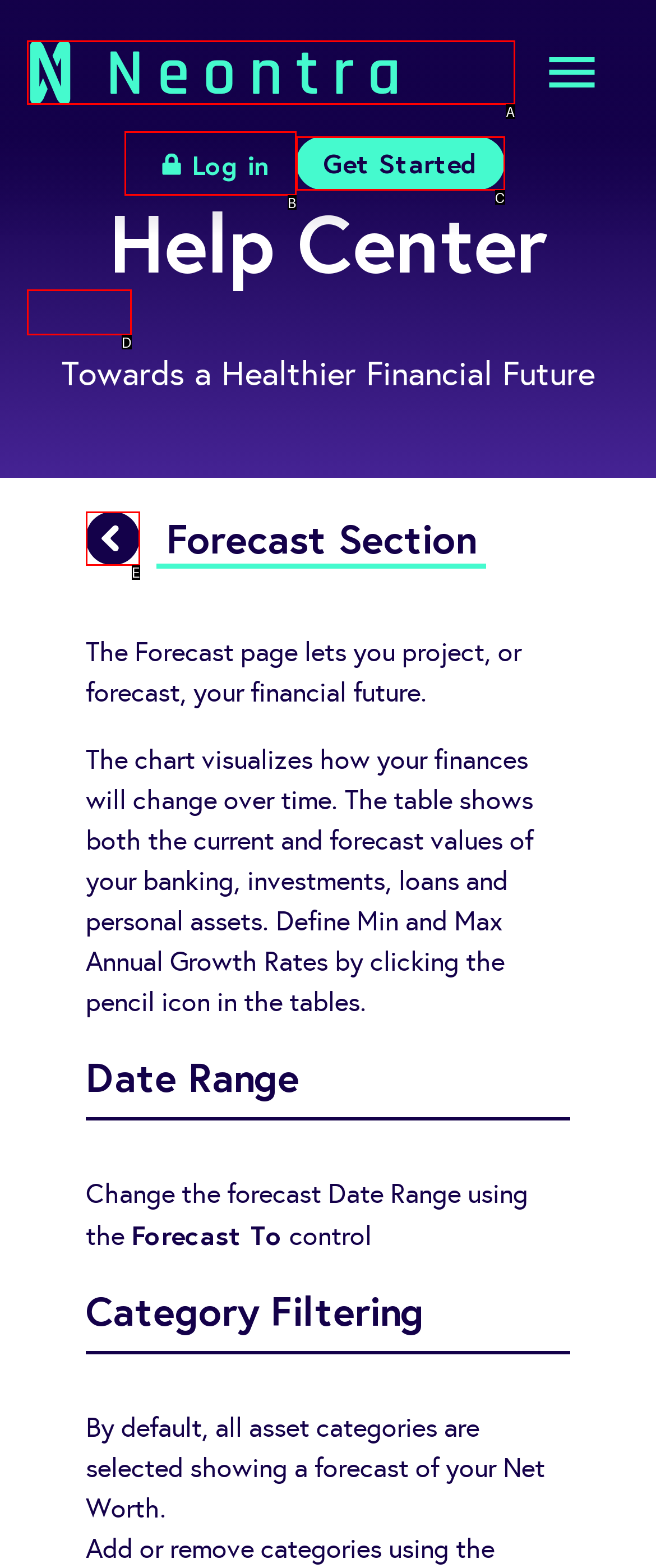Identify the UI element that best fits the description: parent_node: Forecast Section
Respond with the letter representing the correct option.

E